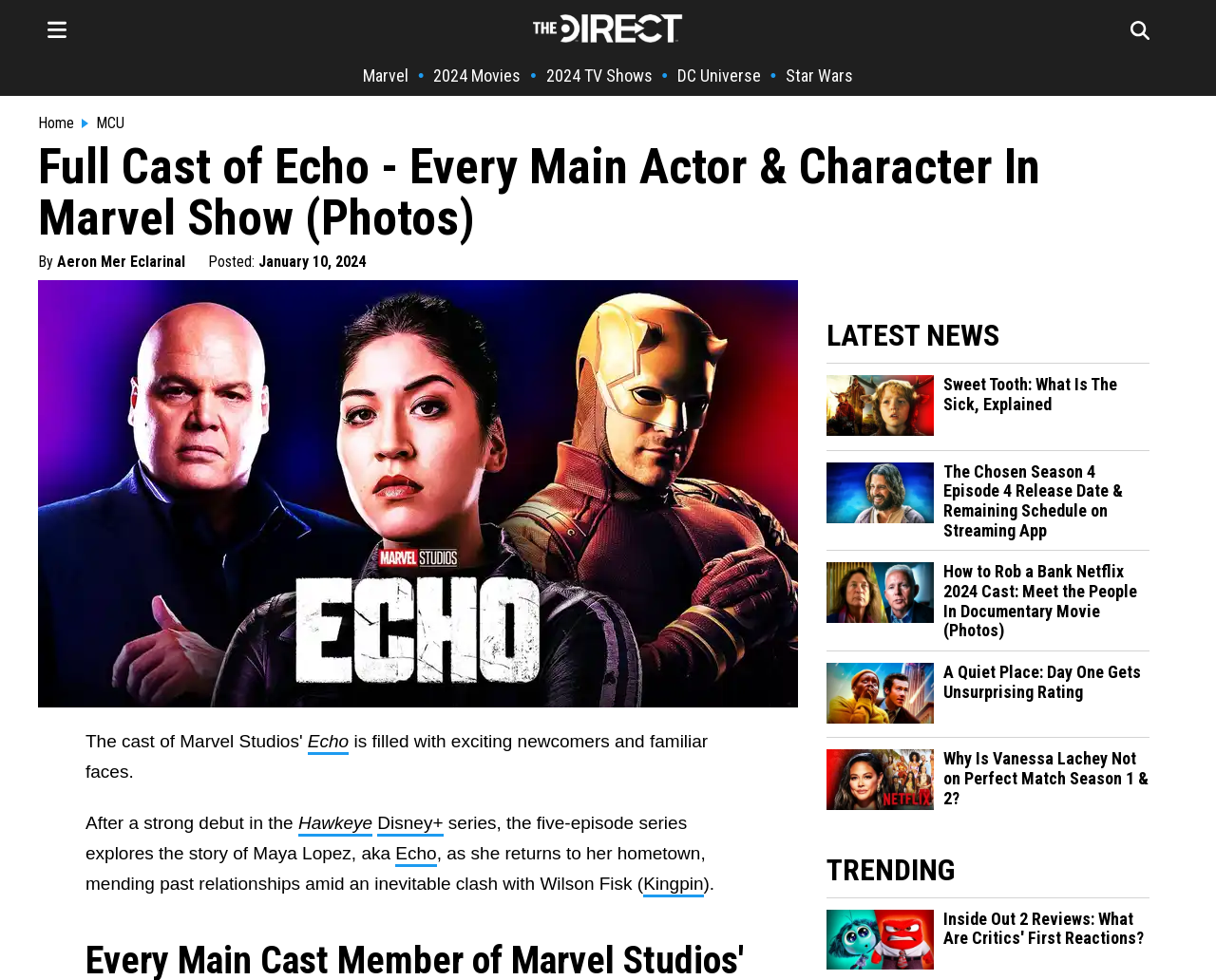Please find and provide the title of the webpage.

Full Cast of Echo - Every Main Actor & Character In Marvel Show (Photos)